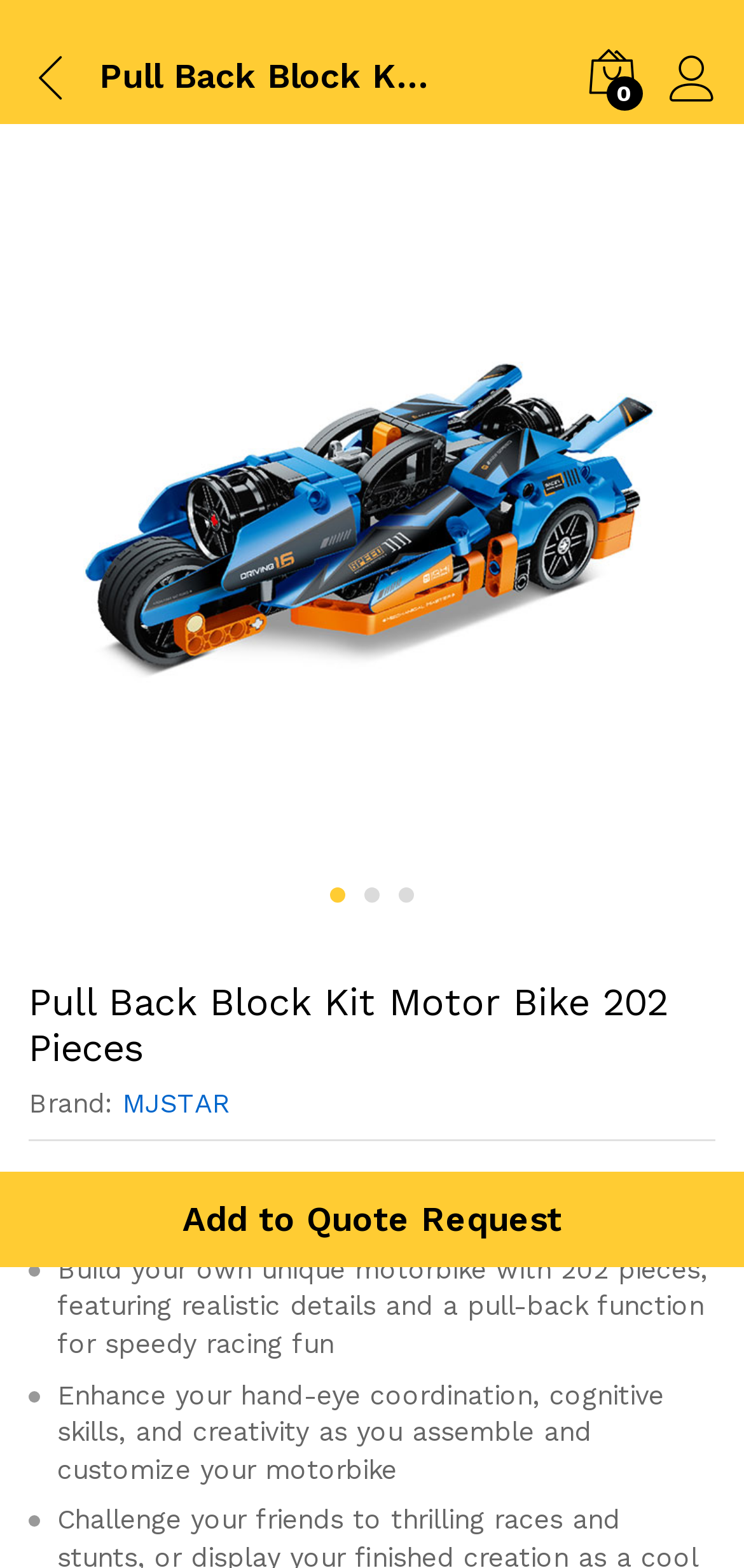Specify the bounding box coordinates (top-left x, top-left y, bottom-right x, bottom-right y) of the UI element in the screenshot that matches this description: Add to Quote Request

[0.0, 0.747, 1.0, 0.808]